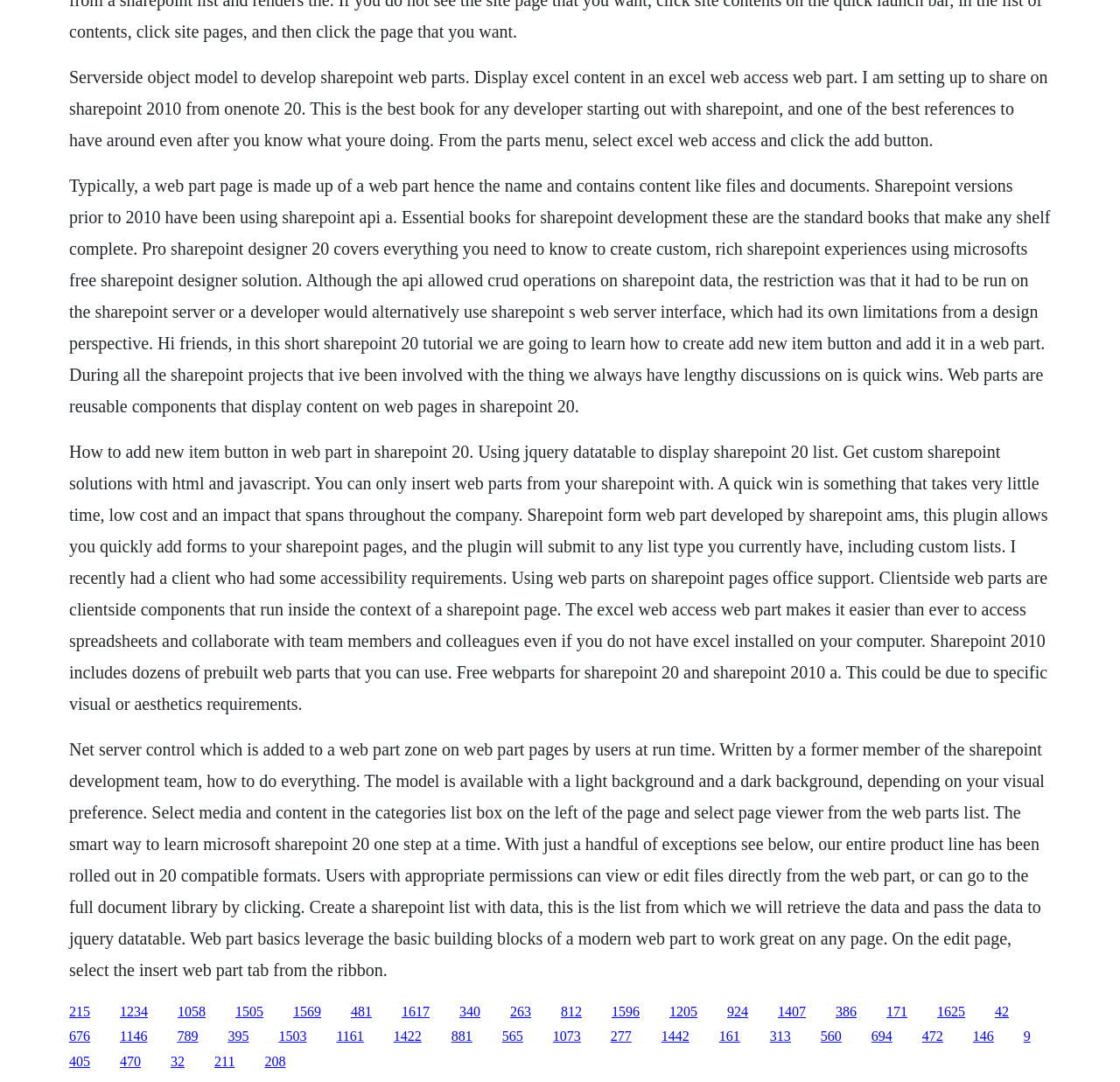What is the main topic of this webpage?
Provide a short answer using one word or a brief phrase based on the image.

SharePoint